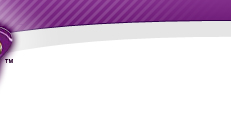Provide a comprehensive description of the image.

The image features a vibrant and modern design typical of branding for a company specializing in employee recognition products. The layout is characterized by shades of purple and white, providing a clean and professional appearance. Notably, the upper section showcases a circular icon that likely symbolizes the company's logo, emphasizing a commitment to quality and recognition. The background features subtle diagonal stripes that add a dynamic element while maintaining a polished look. This design reflects the company's focus on lapel pins and buttons used for employee appreciation and recognition, suggesting an inviting and engaging atmosphere for customers exploring these products.